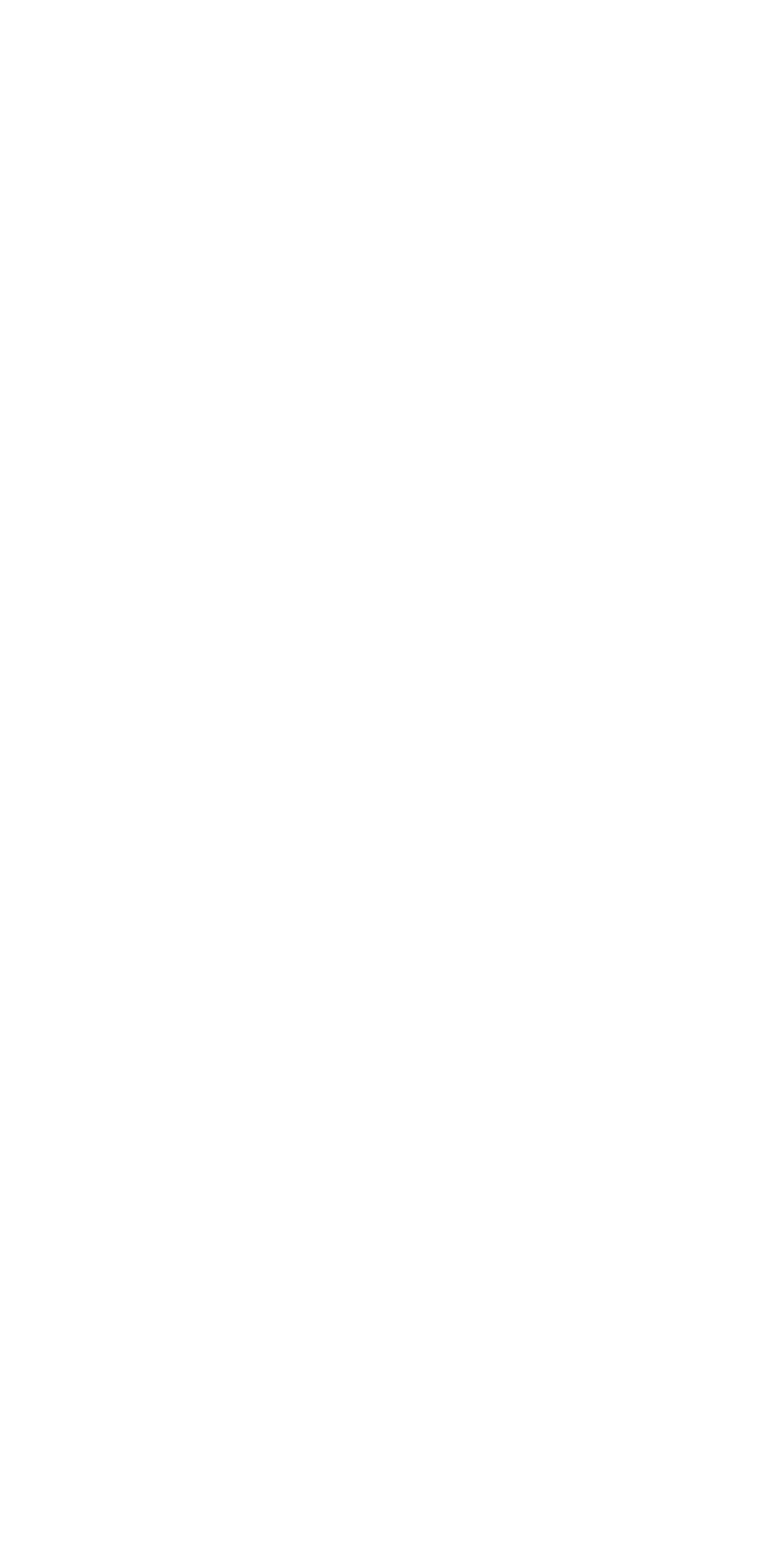Answer the question in one word or a short phrase:
How many 'Read More' links are there?

3